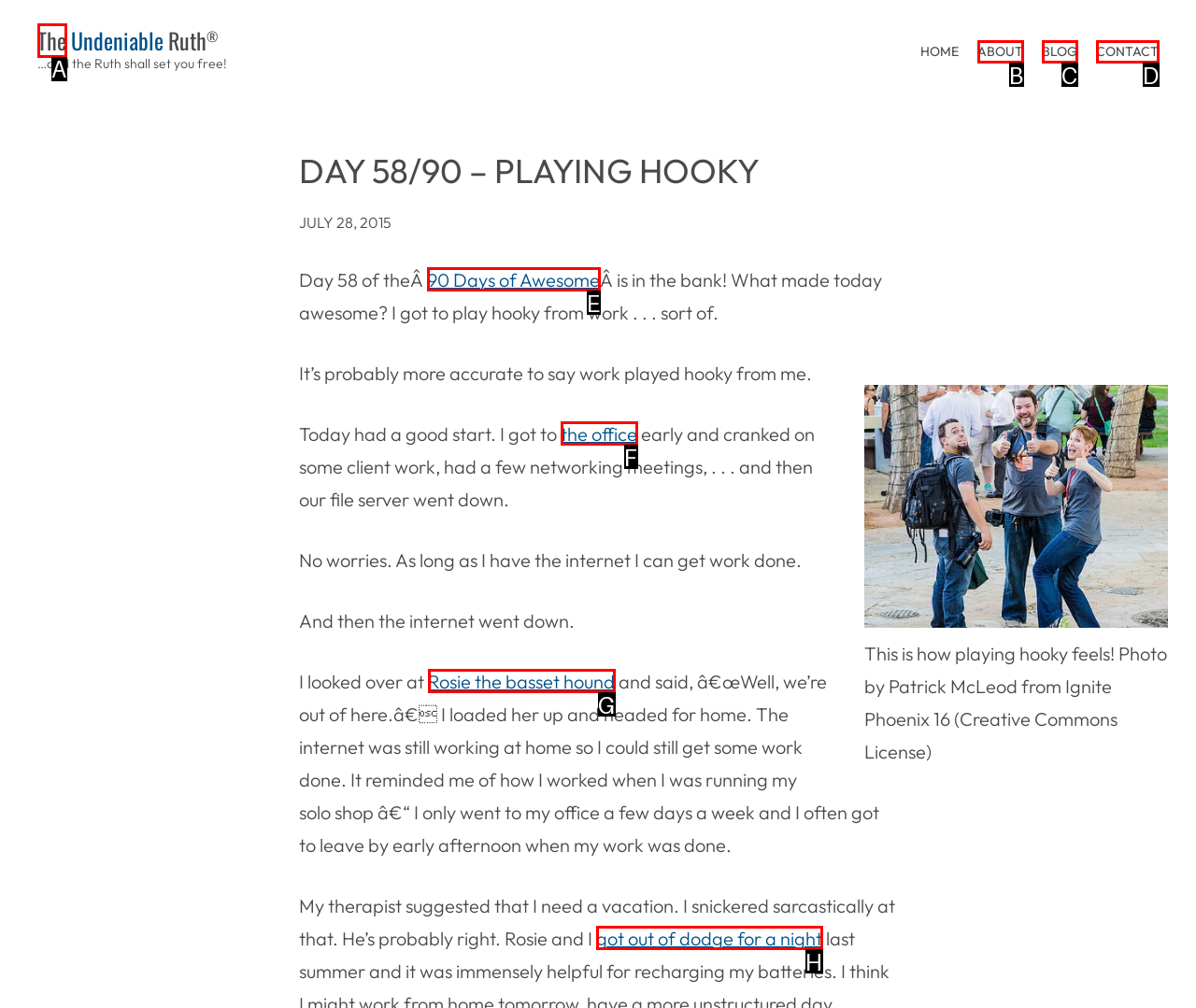Determine which option aligns with the description: 90 Days of Awesome. Provide the letter of the chosen option directly.

E